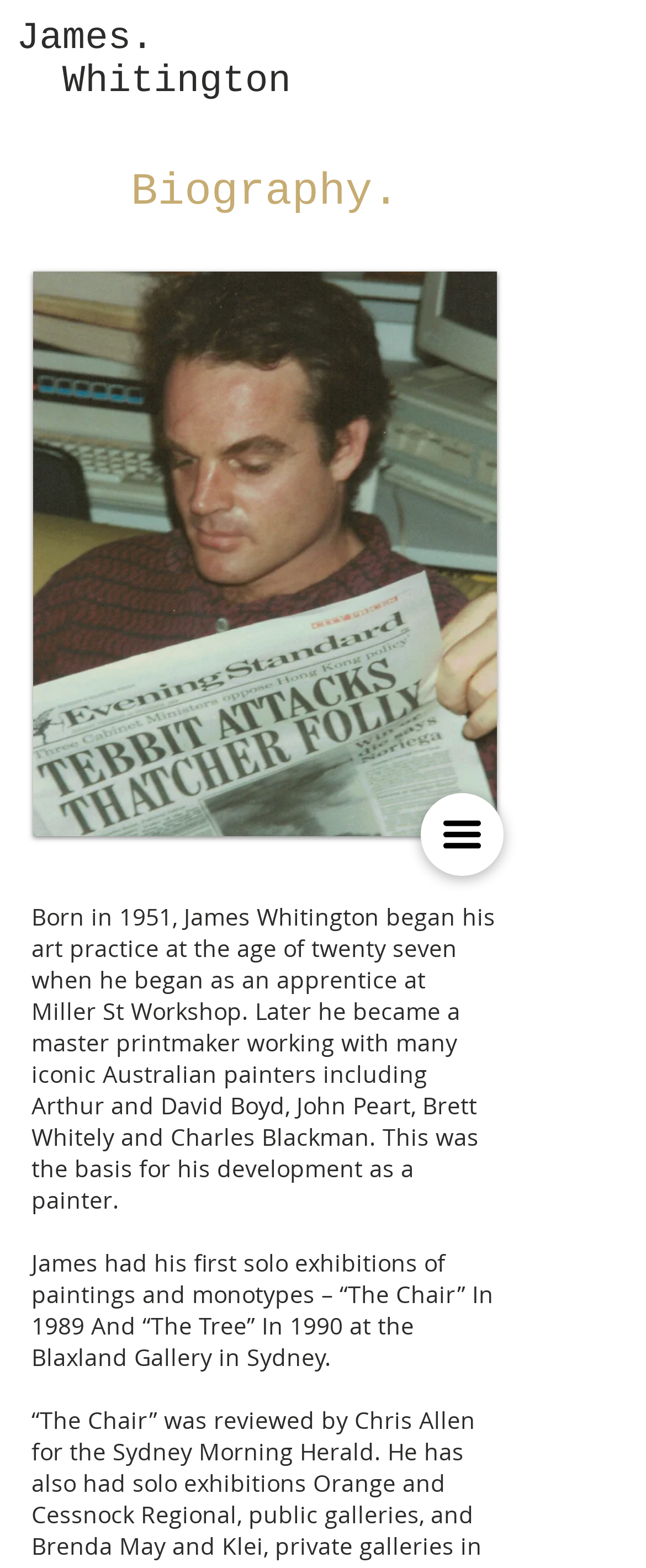Provide a one-word or short-phrase response to the question:
Where did James Whitington have his first solo exhibitions?

Blaxland Gallery in Sydney